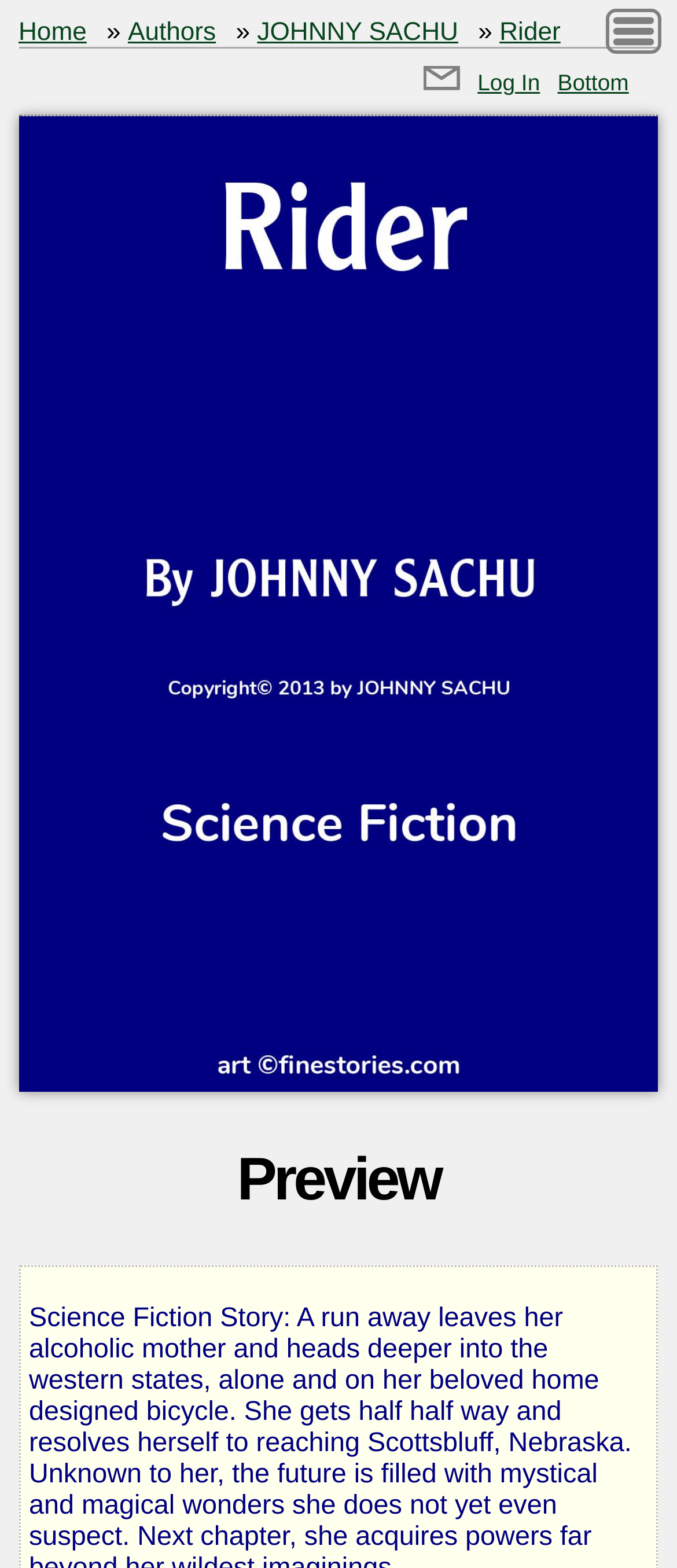Determine the bounding box coordinates of the clickable region to execute the instruction: "log in". The coordinates should be four float numbers between 0 and 1, denoted as [left, top, right, bottom].

[0.705, 0.044, 0.798, 0.061]